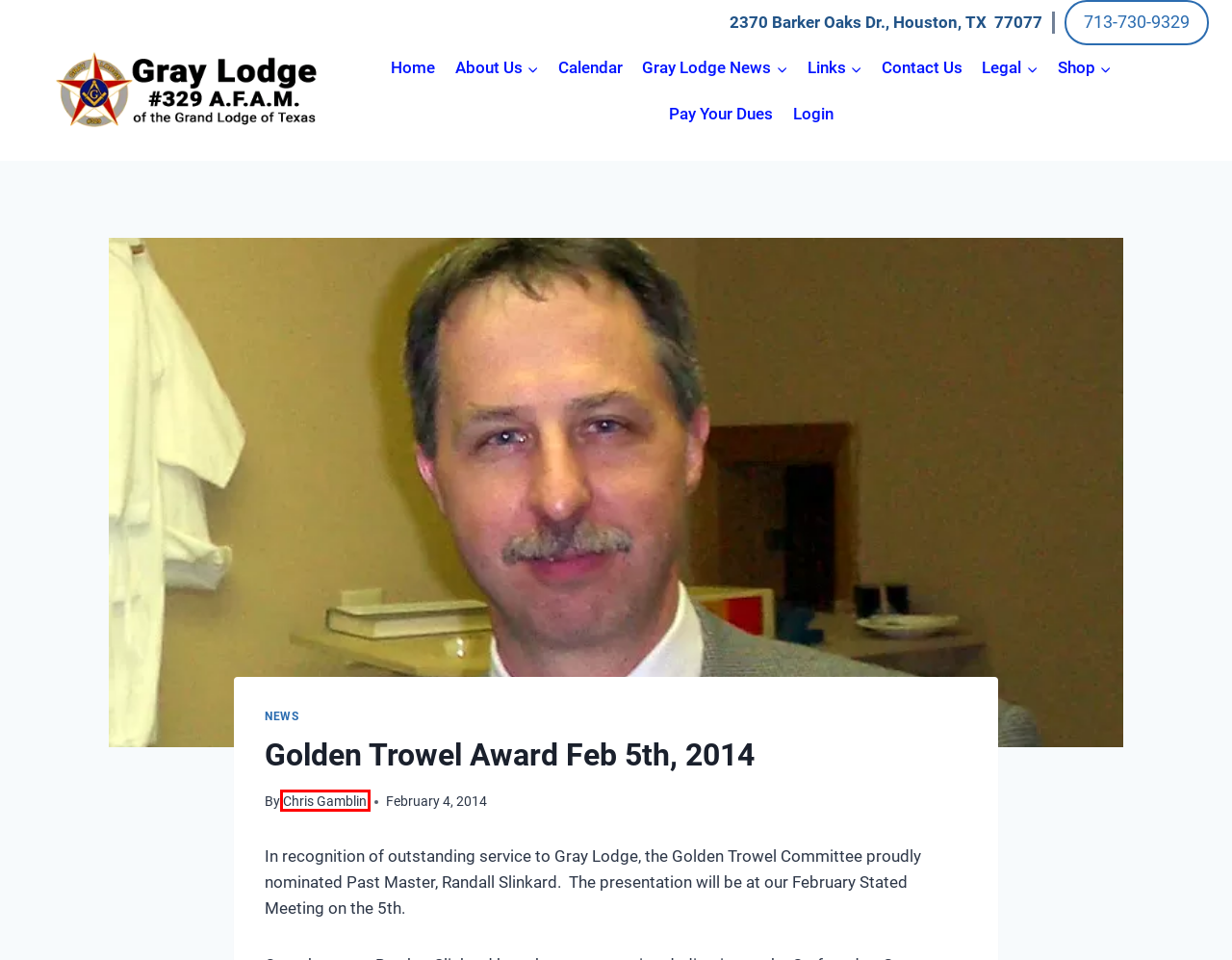Provided is a screenshot of a webpage with a red bounding box around an element. Select the most accurate webpage description for the page that appears after clicking the highlighted element. Here are the candidates:
A. About Gray Lodge - Gray Masonic Lodge No. 329
B. Shop - Gray Masonic Lodge No. 329
C. Login - Gray Masonic Lodge No. 329
D. Contact Us - Gray Masonic Lodge No. 329
E. Gray Lodge Annual & Endowed Membership Dues - Gray Masonic Lodge No. 329
F. Calendar - Gray Masonic Lodge No. 329
G. Chris Gamblin, Author at Gray Masonic Lodge No. 329
H. Gray Lodge News - Gray Masonic Lodge No. 329

G